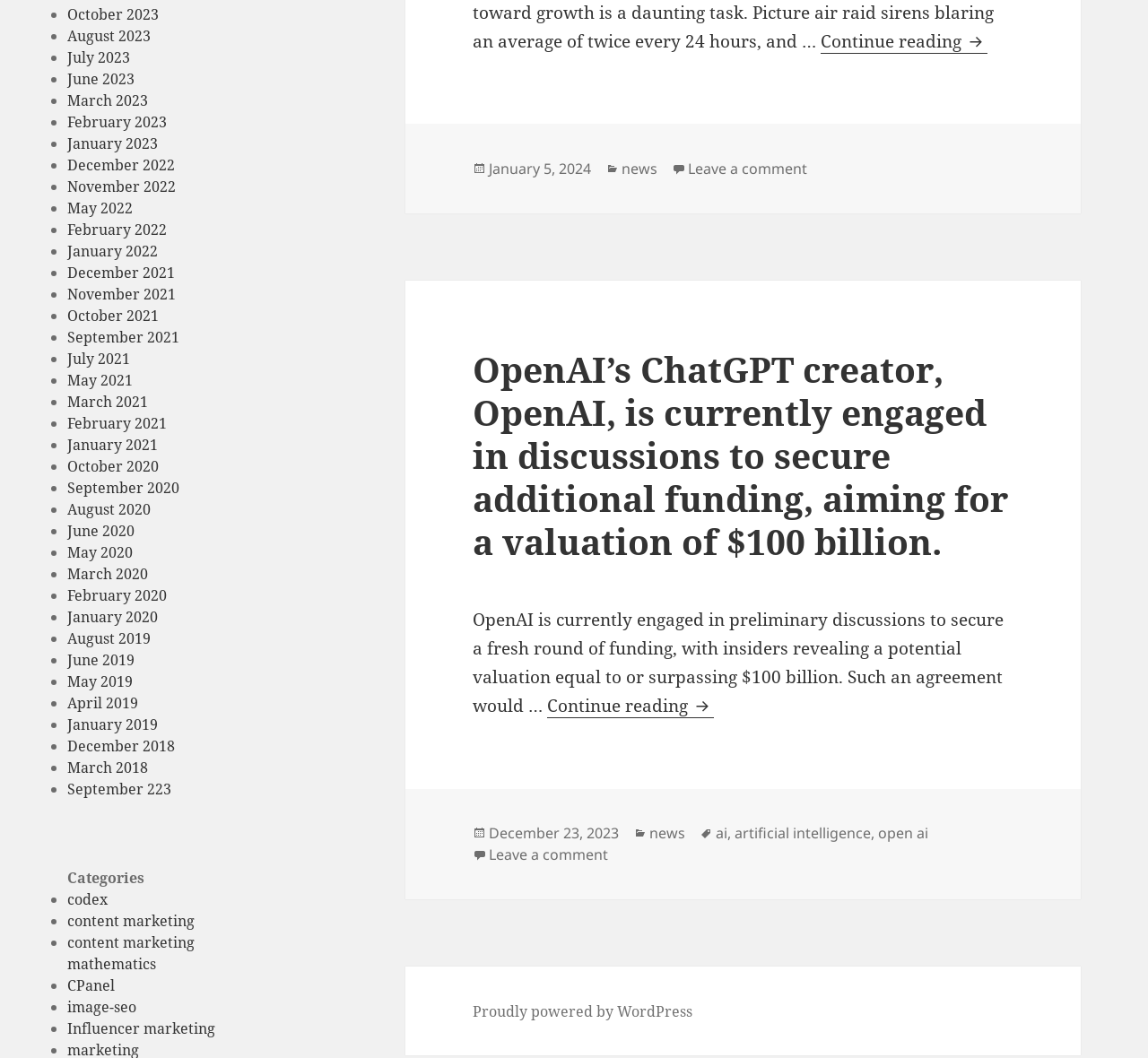Locate the bounding box coordinates of the element that needs to be clicked to carry out the instruction: "Enter your name". The coordinates should be given as four float numbers ranging from 0 to 1, i.e., [left, top, right, bottom].

None